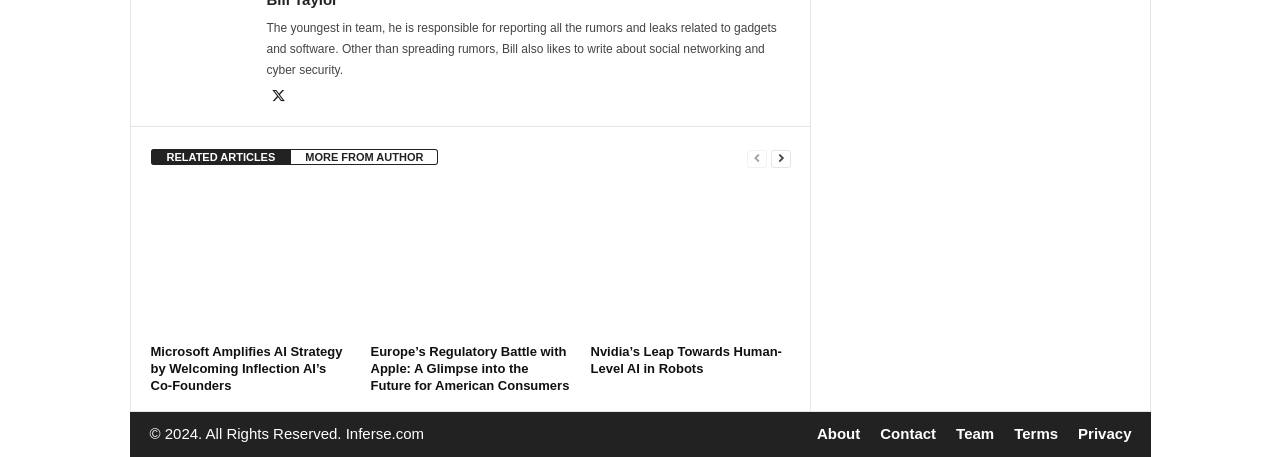Can you provide the bounding box coordinates for the element that should be clicked to implement the instruction: "Visit the About page"?

[0.63, 0.929, 0.68, 0.967]